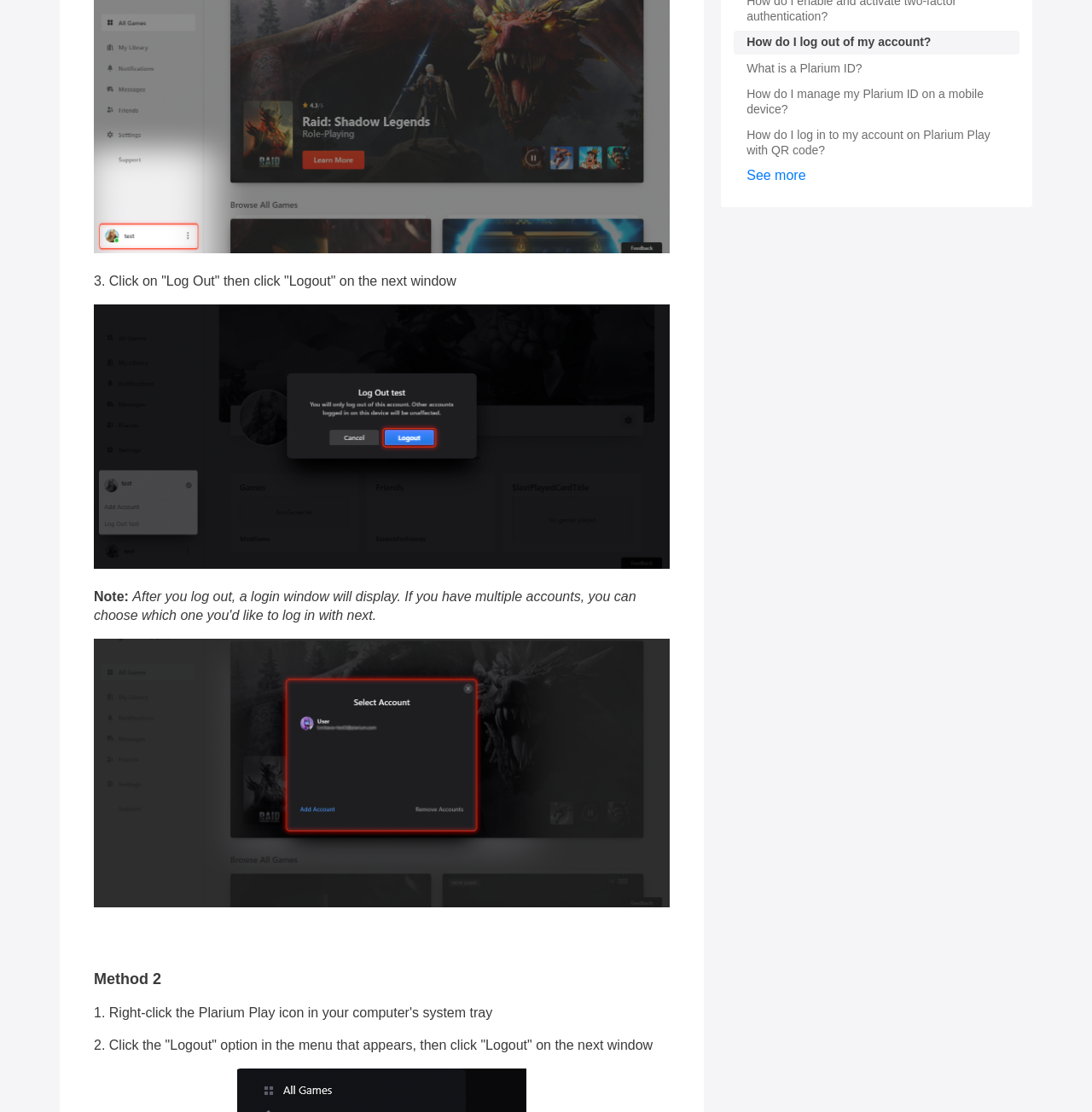Bounding box coordinates should be provided in the format (top-left x, top-left y, bottom-right x, bottom-right y) with all values between 0 and 1. Identify the bounding box for this UI element: name="input_13" placeholder="How Can We Help?"

None